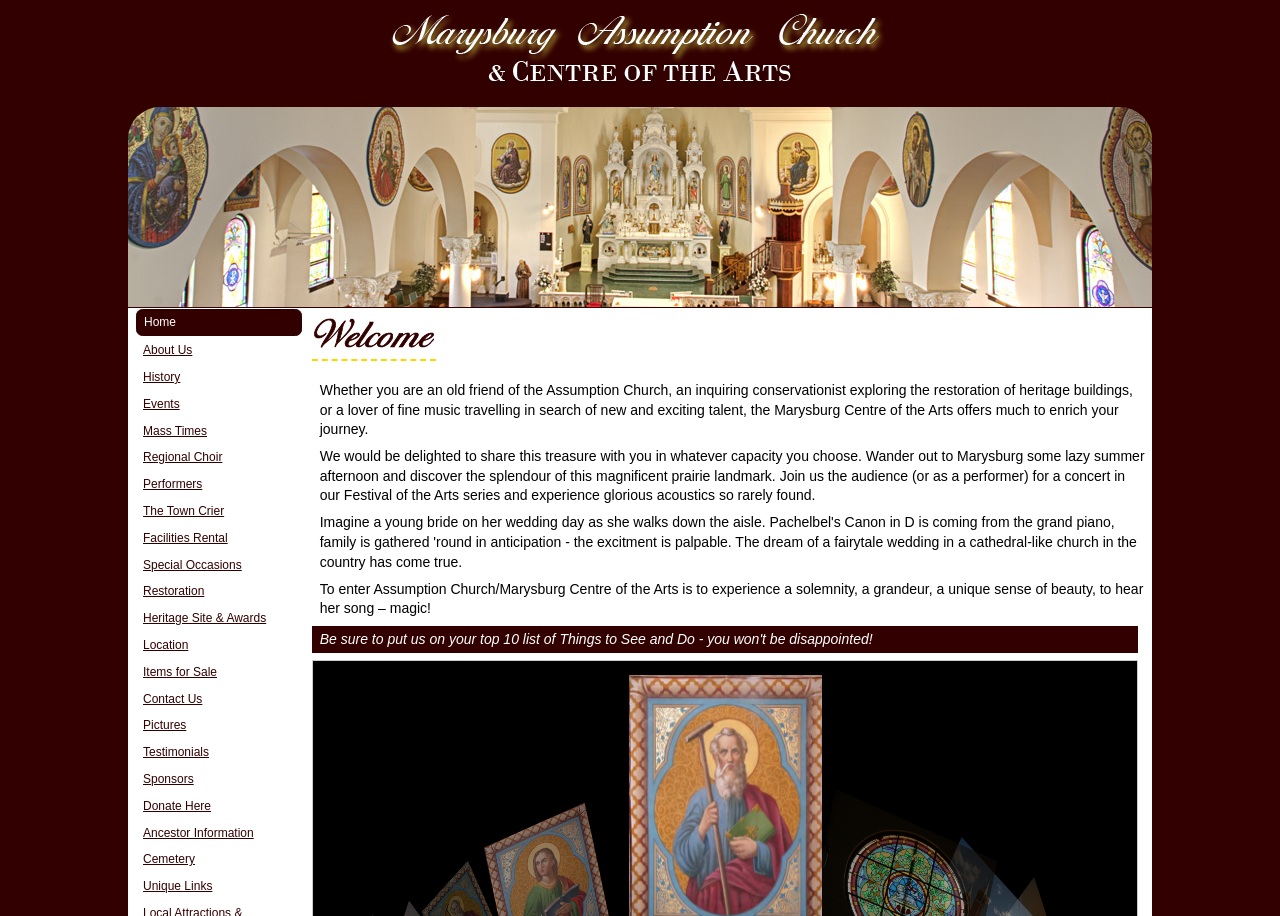Generate a detailed explanation of the webpage's features and information.

The webpage is about the Marysburg Centre of the Arts, which is located in the Assumption Church. At the top of the page, there is a large image of the Assumption Church, taking up about half of the screen width. Below the image, there is a navigation menu with 20 links, including "Home", "About Us", "History", "Events", and more, aligned vertically on the left side of the page.

To the right of the navigation menu, there are three paragraphs of text. The first paragraph welcomes visitors to the Marysburg Centre of the Arts, describing it as a place that offers something for everyone, whether they are interested in heritage buildings, fine music, or new talent. The second paragraph invites readers to visit the centre, either as a casual visitor or as a performer, and promises a unique experience with its magnificent prairie landmark and glorious acoustics. The third paragraph describes the experience of entering the Assumption Church/Marysburg Centre of the Arts, using words like "solemnity", "grandeur", and "beauty" to convey a sense of awe.

There is also a smaller image on the page, located below the navigation menu, with the text "Welcome" on it.